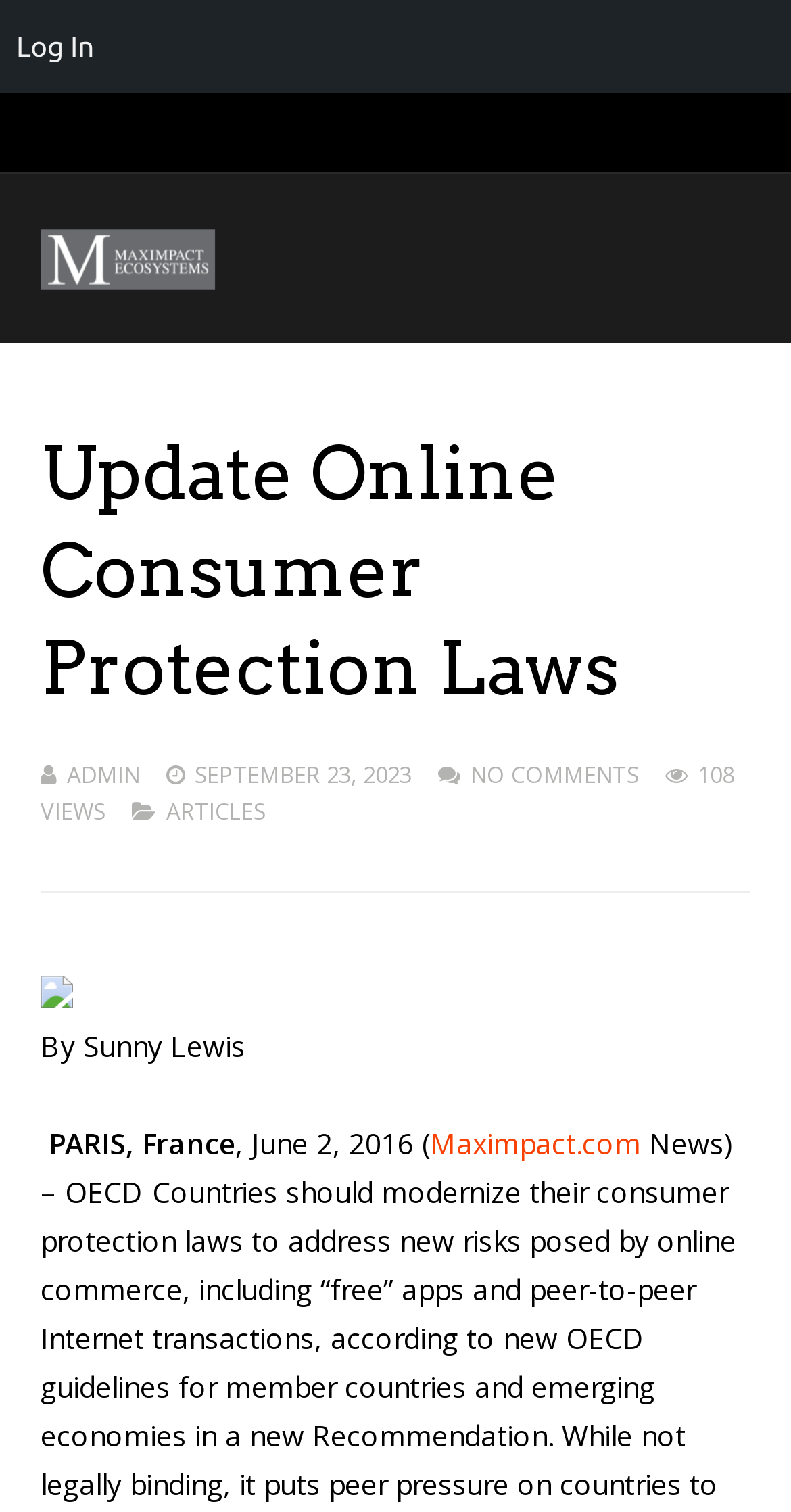Please answer the following question as detailed as possible based on the image: 
Who is the author of the article?

I found the author's name by looking at the text 'By Sunny Lewis' which is located below the article title.